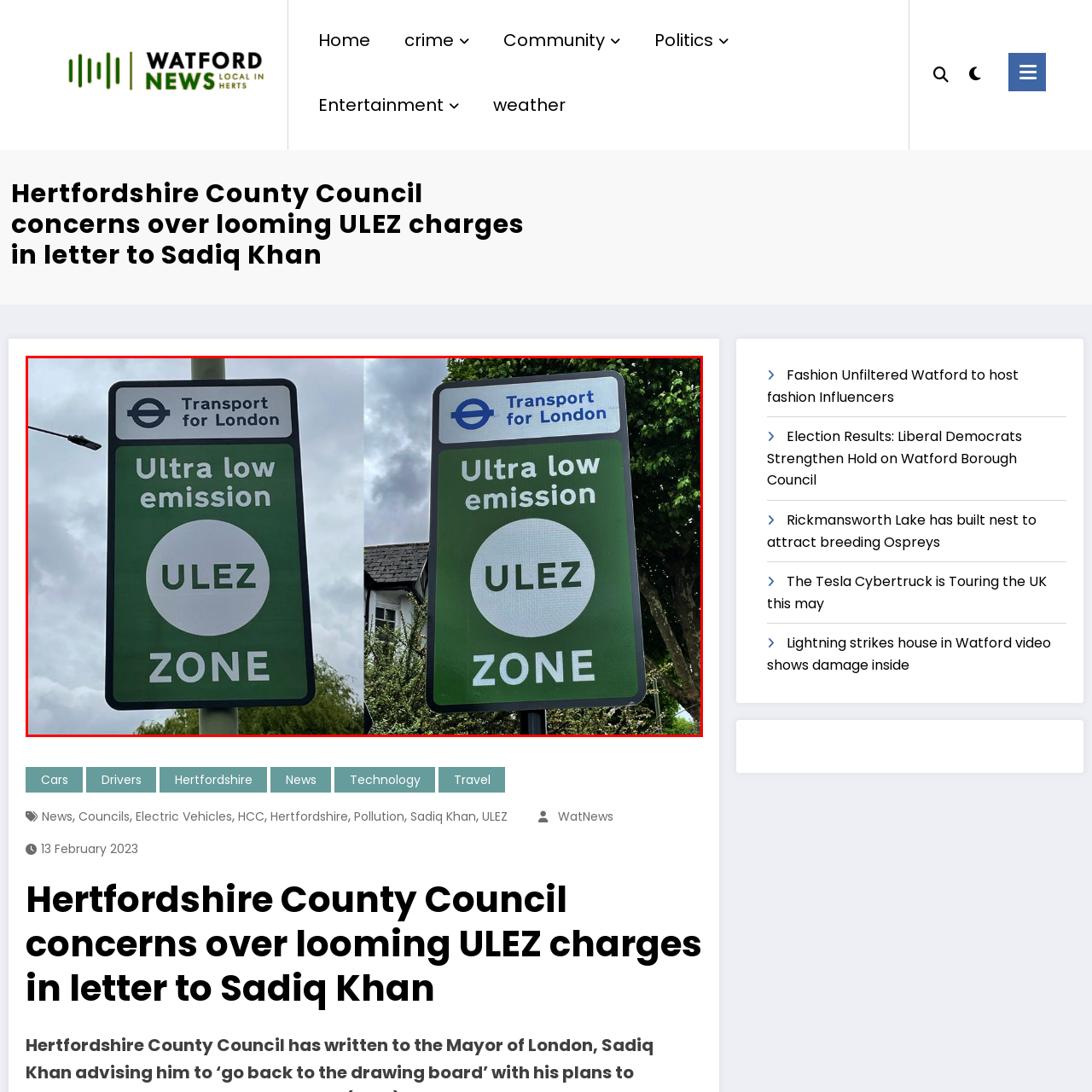What is the purpose of the ULEZ signs?
Observe the part of the image inside the red bounding box and answer the question concisely with one word or a short phrase.

To improve air quality